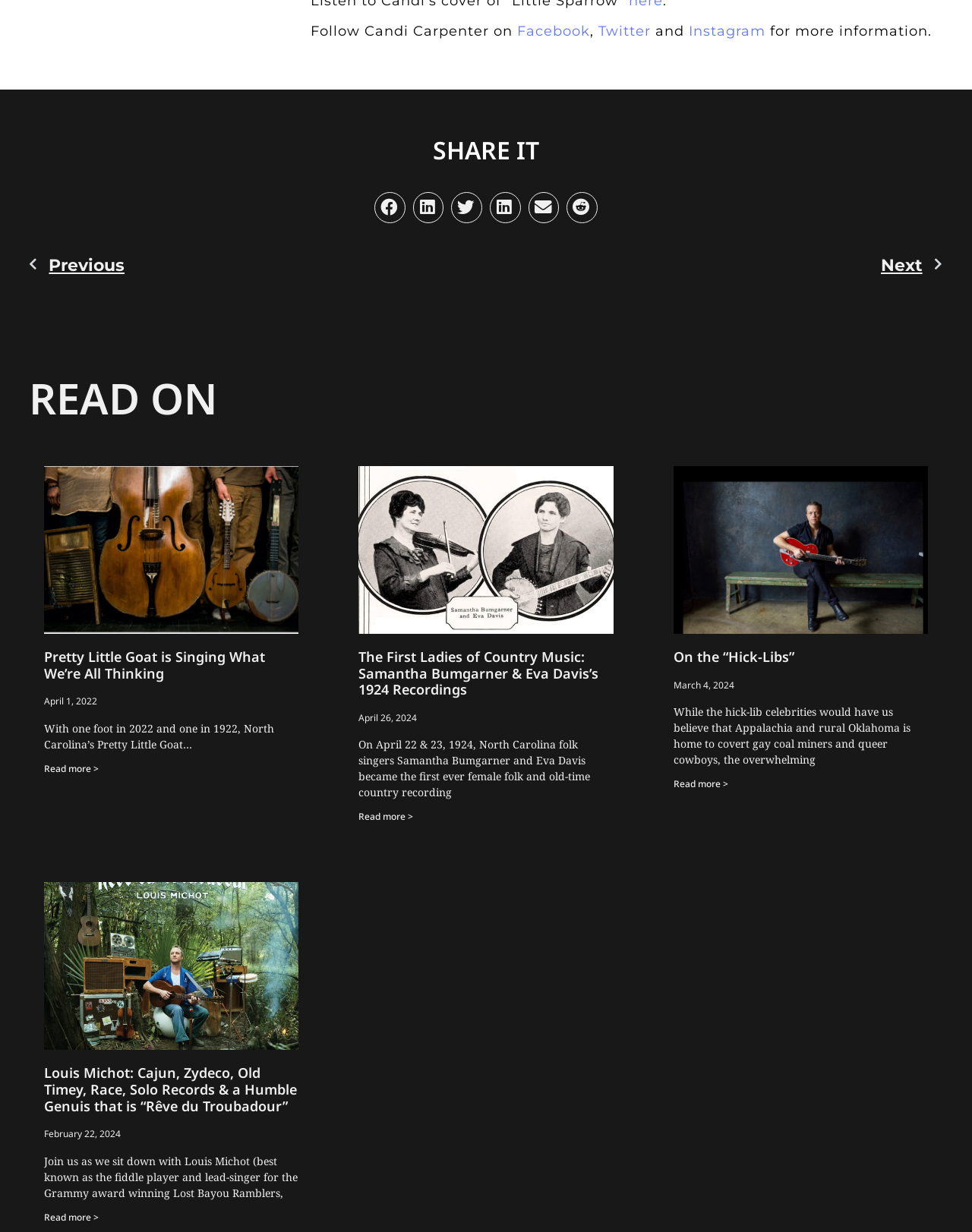Provide a brief response to the question using a single word or phrase: 
What is the name of the person mentioned in the last article?

Louis Michot